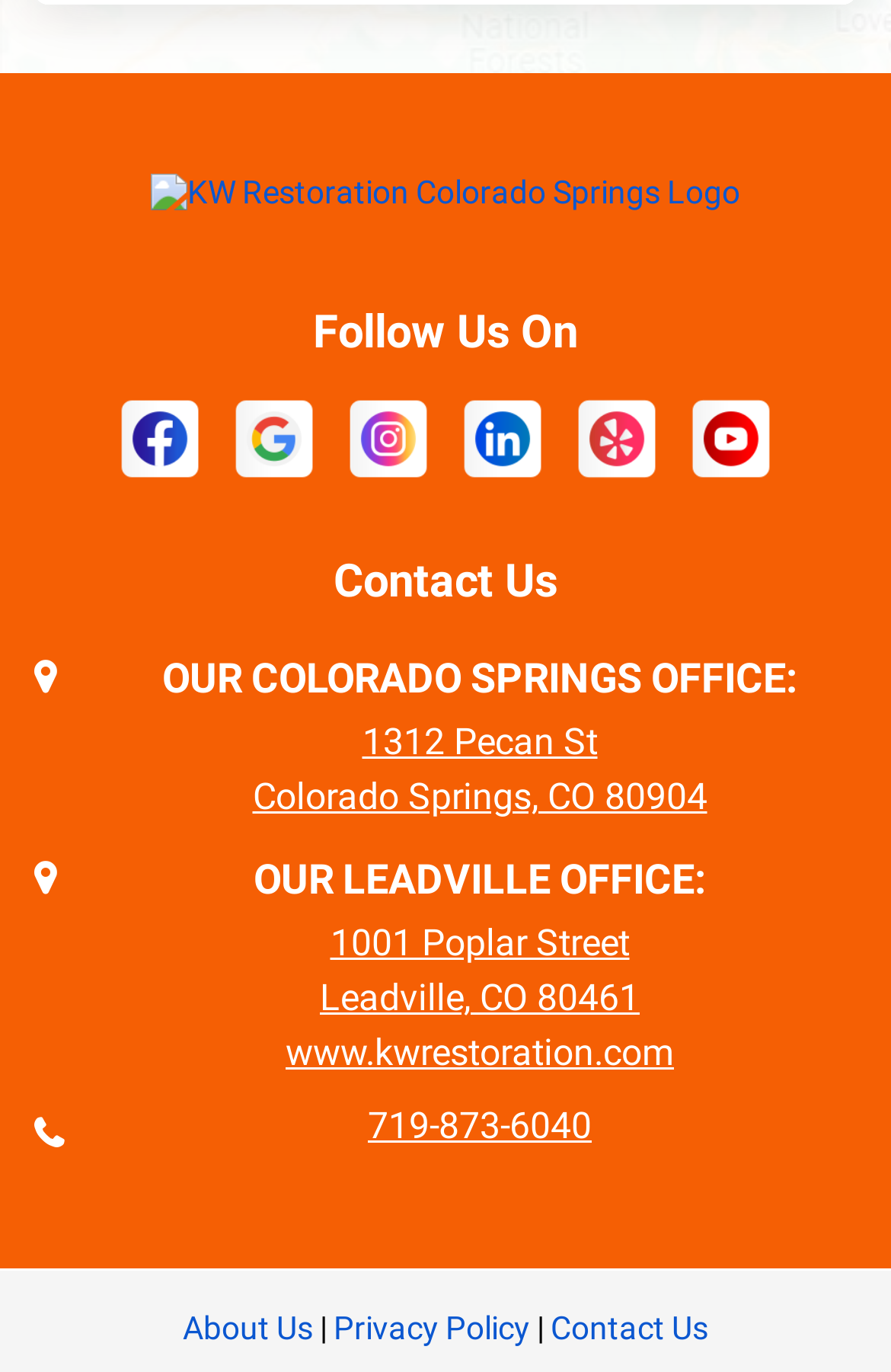What is the address of the Colorado Springs office?
Give a one-word or short-phrase answer derived from the screenshot.

1312 Pecan St Colorado Springs, CO 80904